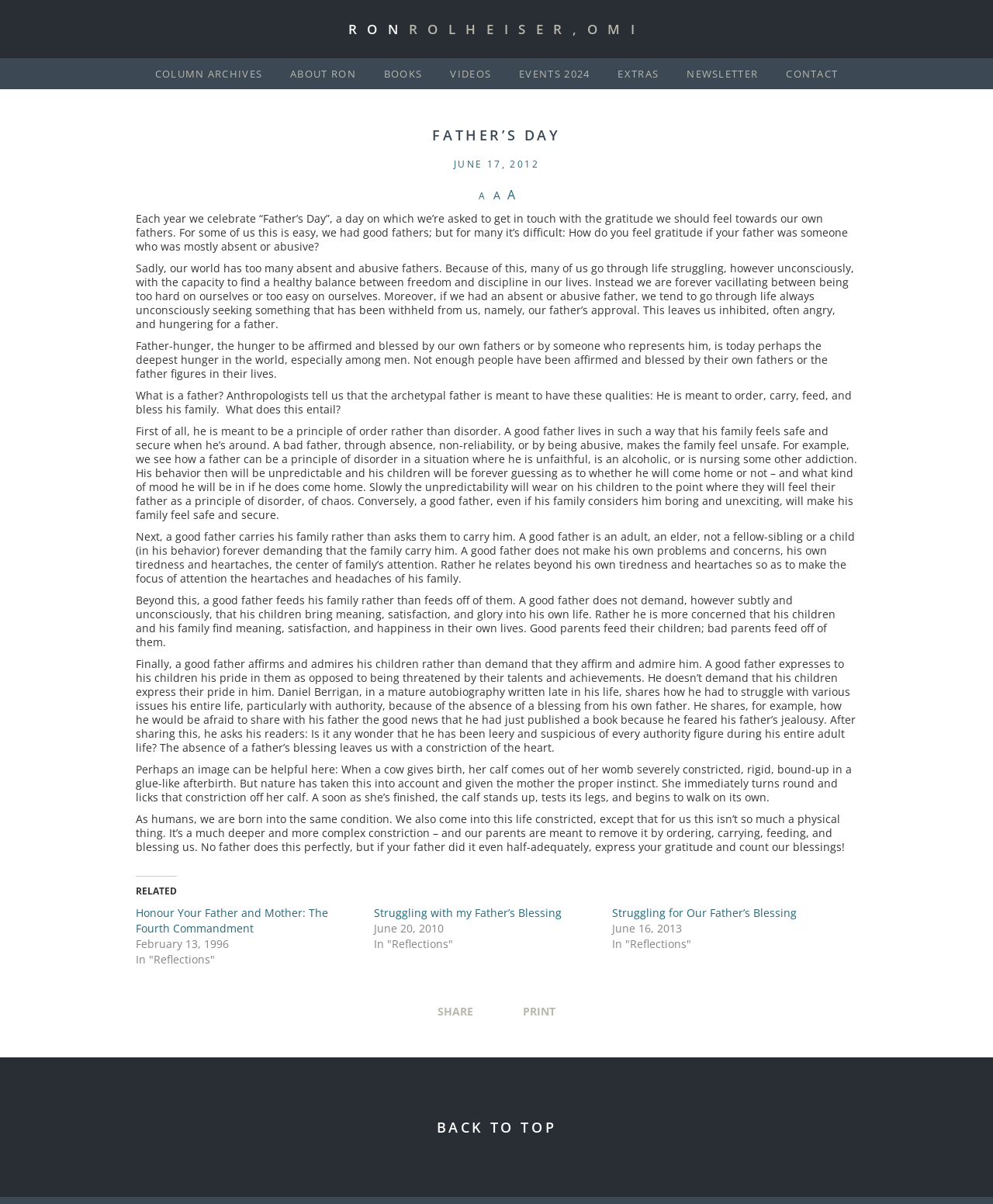What is the date of the article?
Refer to the screenshot and respond with a concise word or phrase.

JUNE 17, 2012